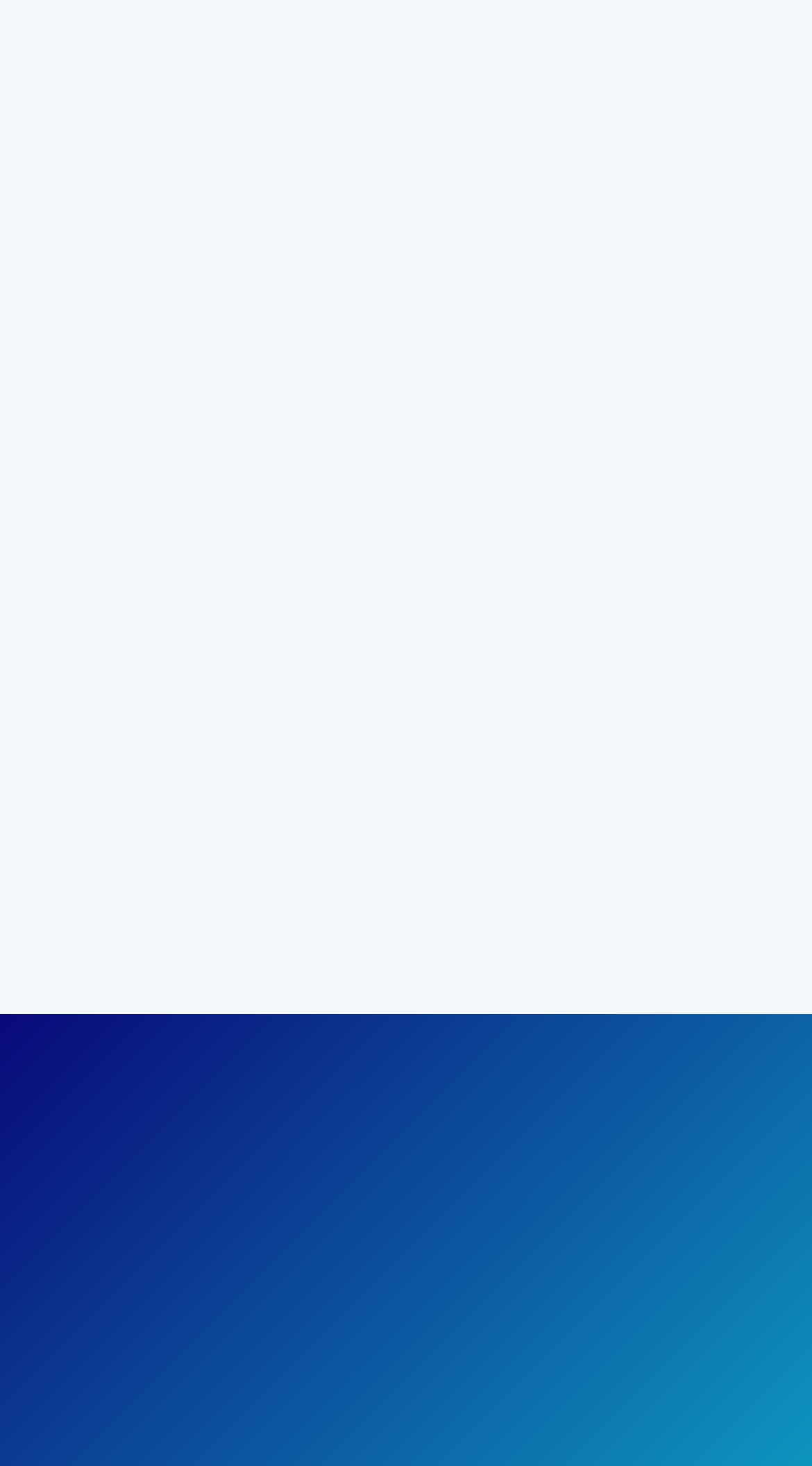What year is the copyright for?
Answer the question with just one word or phrase using the image.

2024